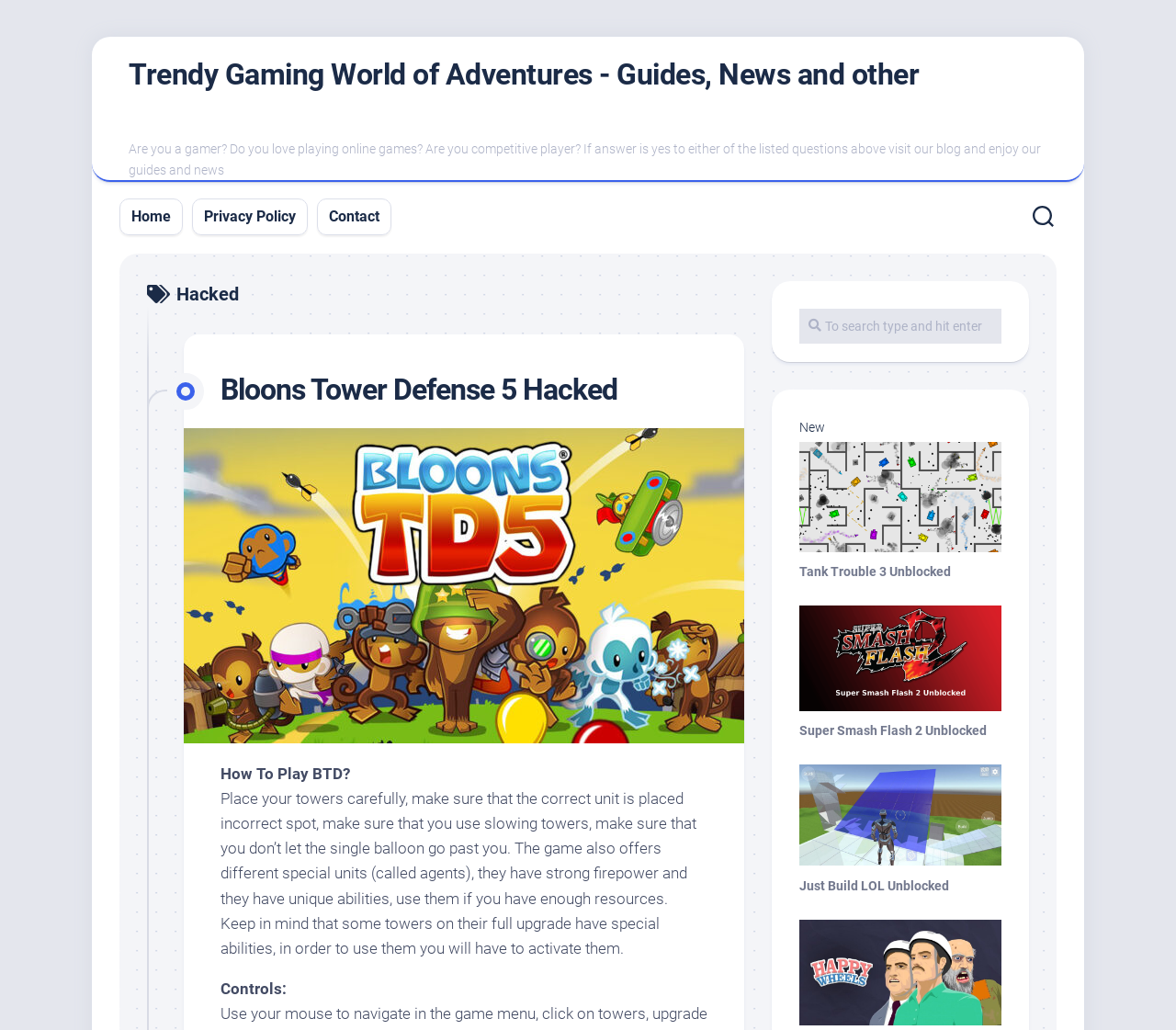Please provide the bounding box coordinates for the UI element as described: "Privacy Policy". The coordinates must be four floats between 0 and 1, represented as [left, top, right, bottom].

[0.173, 0.201, 0.252, 0.22]